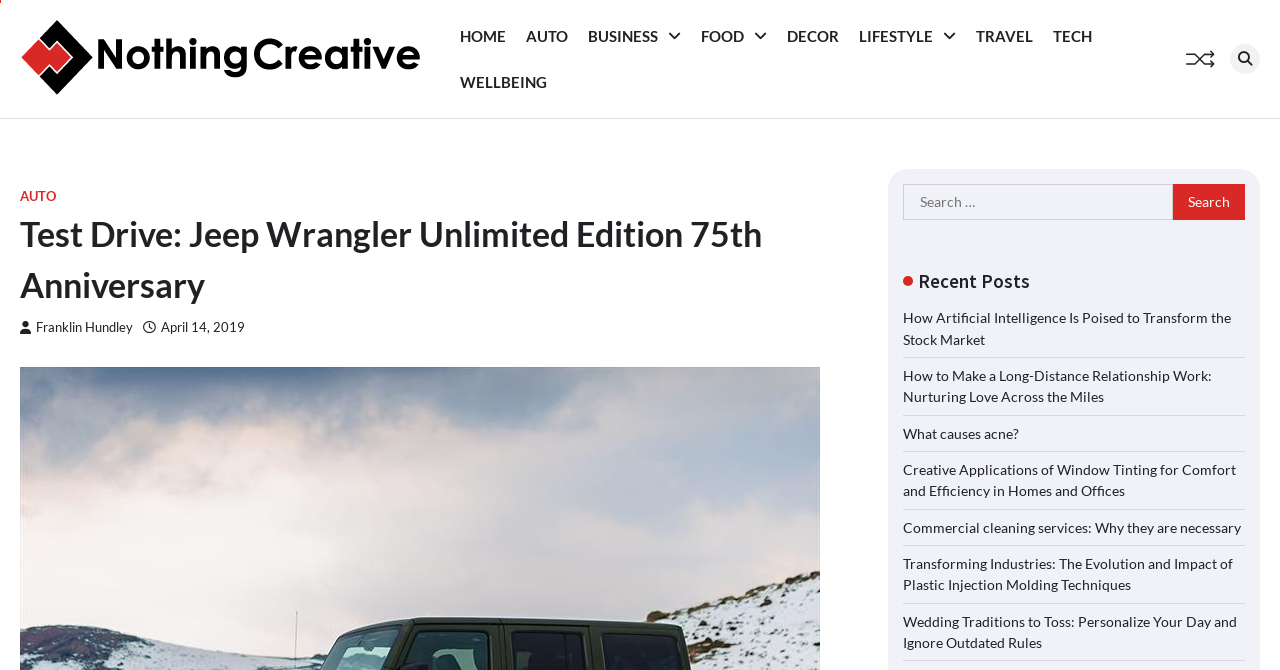Please give the bounding box coordinates of the area that should be clicked to fulfill the following instruction: "Search for something". The coordinates should be in the format of four float numbers from 0 to 1, i.e., [left, top, right, bottom].

[0.705, 0.275, 0.973, 0.328]